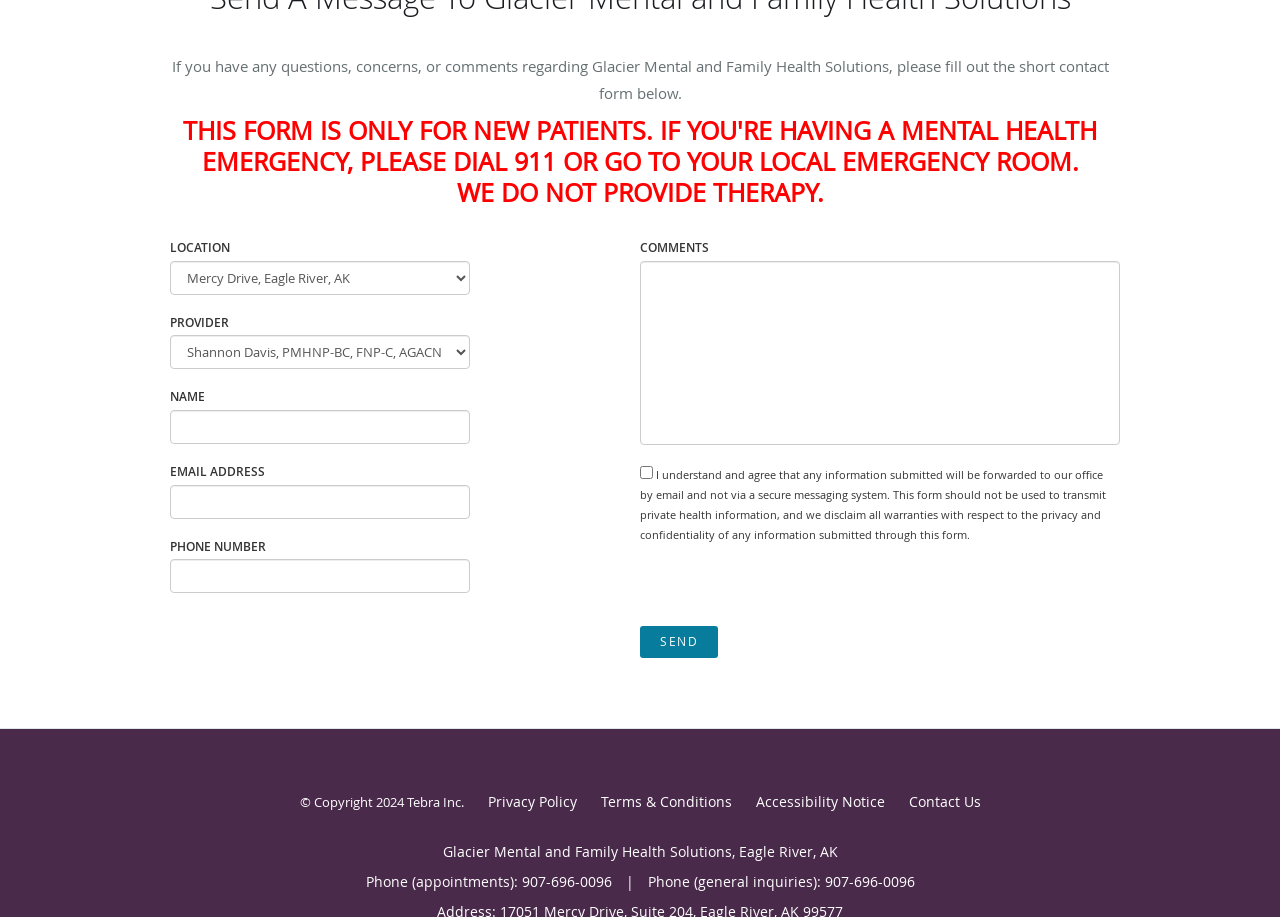What is the phone number for general inquiries?
Provide an in-depth and detailed answer to the question.

The static text 'Phone (general inquiries): 907-696-0096' provides the phone number for general inquiries.